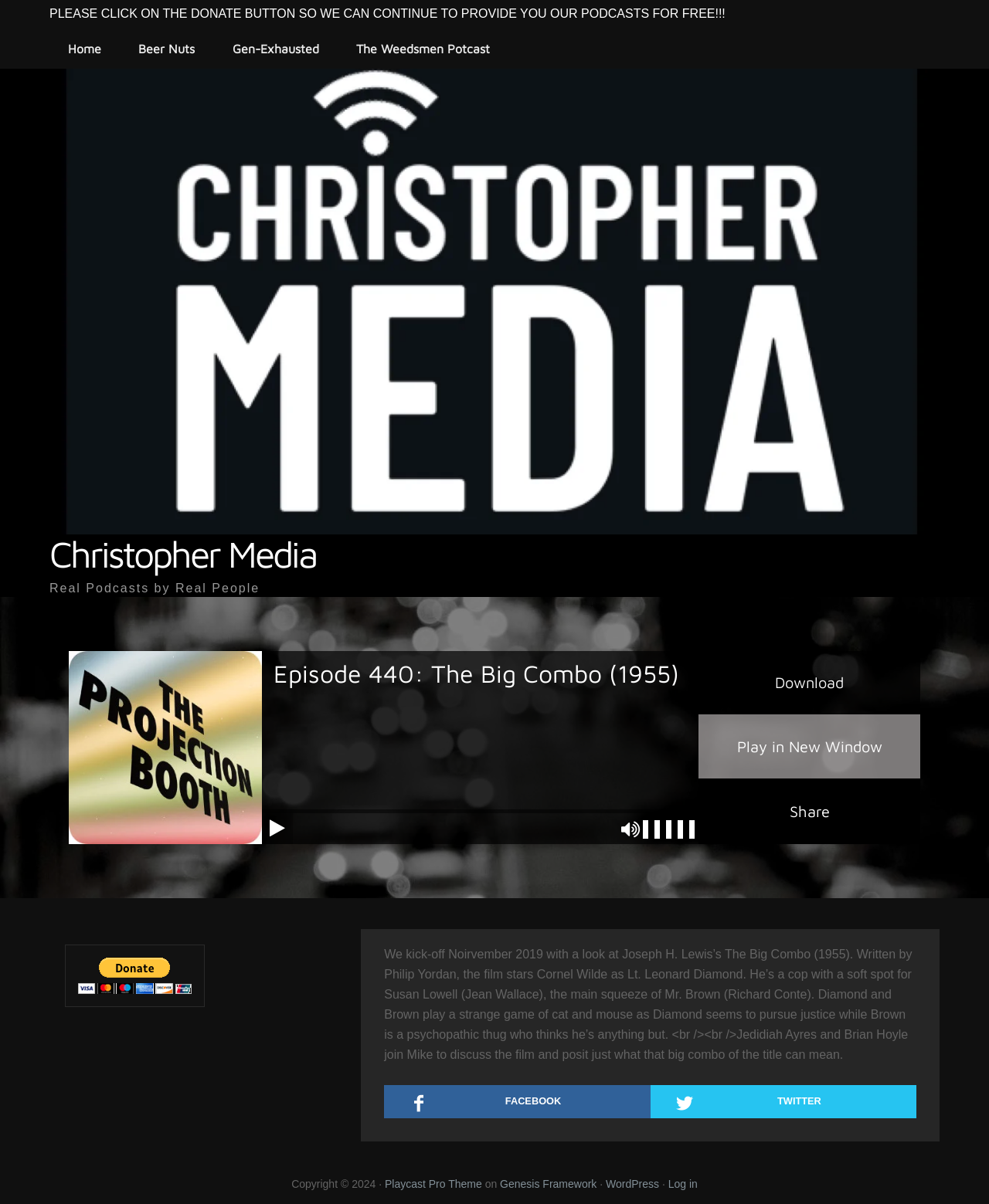By analyzing the image, answer the following question with a detailed response: What is the name of the film director mentioned in the episode?

I found the answer by reading the text content of the article element which mentions 'Joseph H. Lewis’s The Big Combo (1955)'.